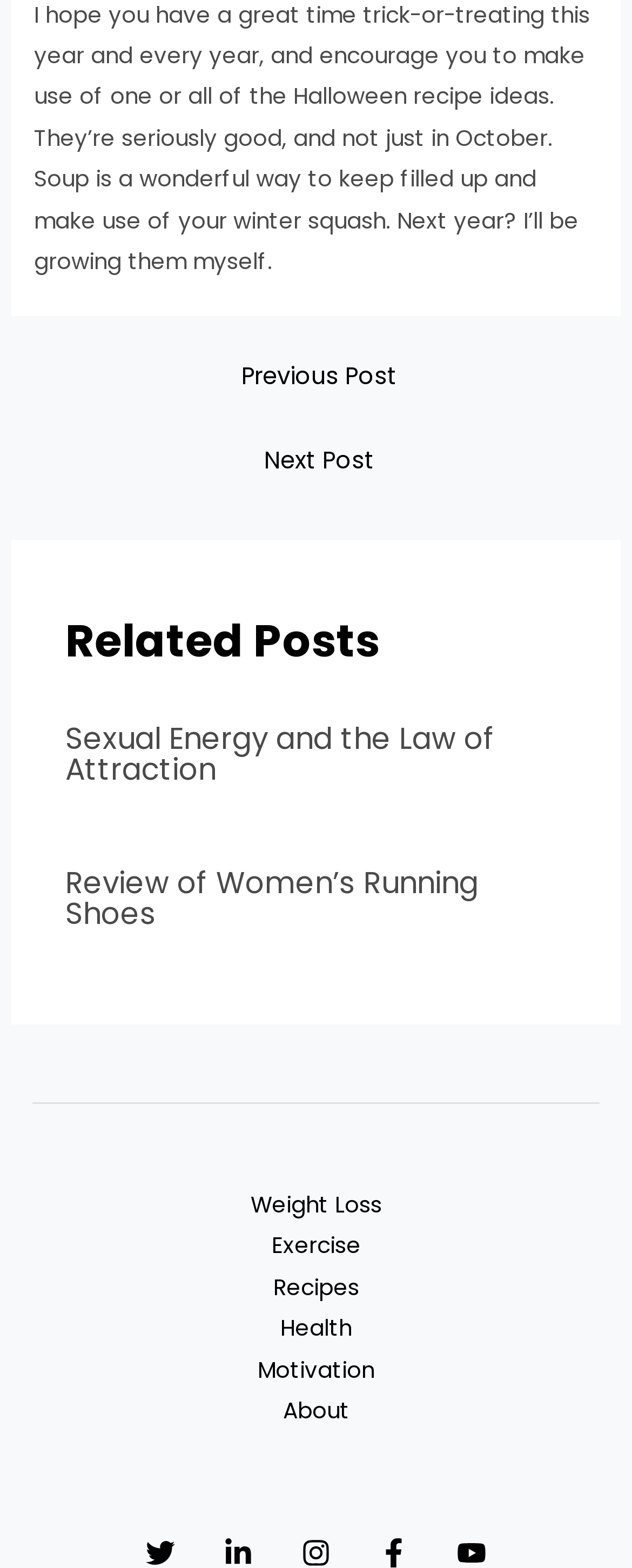Kindly determine the bounding box coordinates for the clickable area to achieve the given instruction: "visit Weight Loss page".

[0.376, 0.756, 0.624, 0.782]